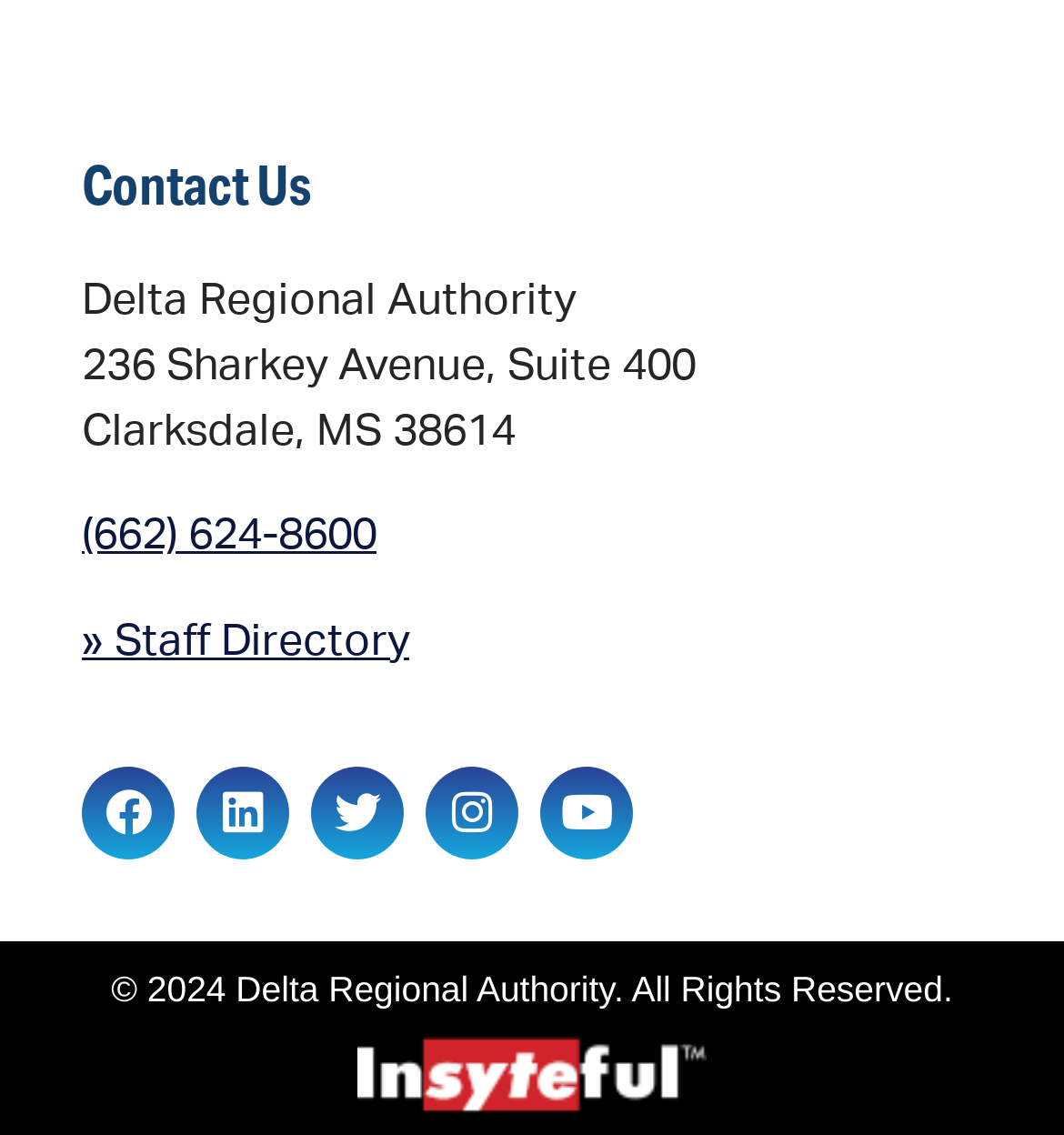Using the provided element description "» Staff Directory", determine the bounding box coordinates of the UI element.

[0.077, 0.545, 0.385, 0.583]